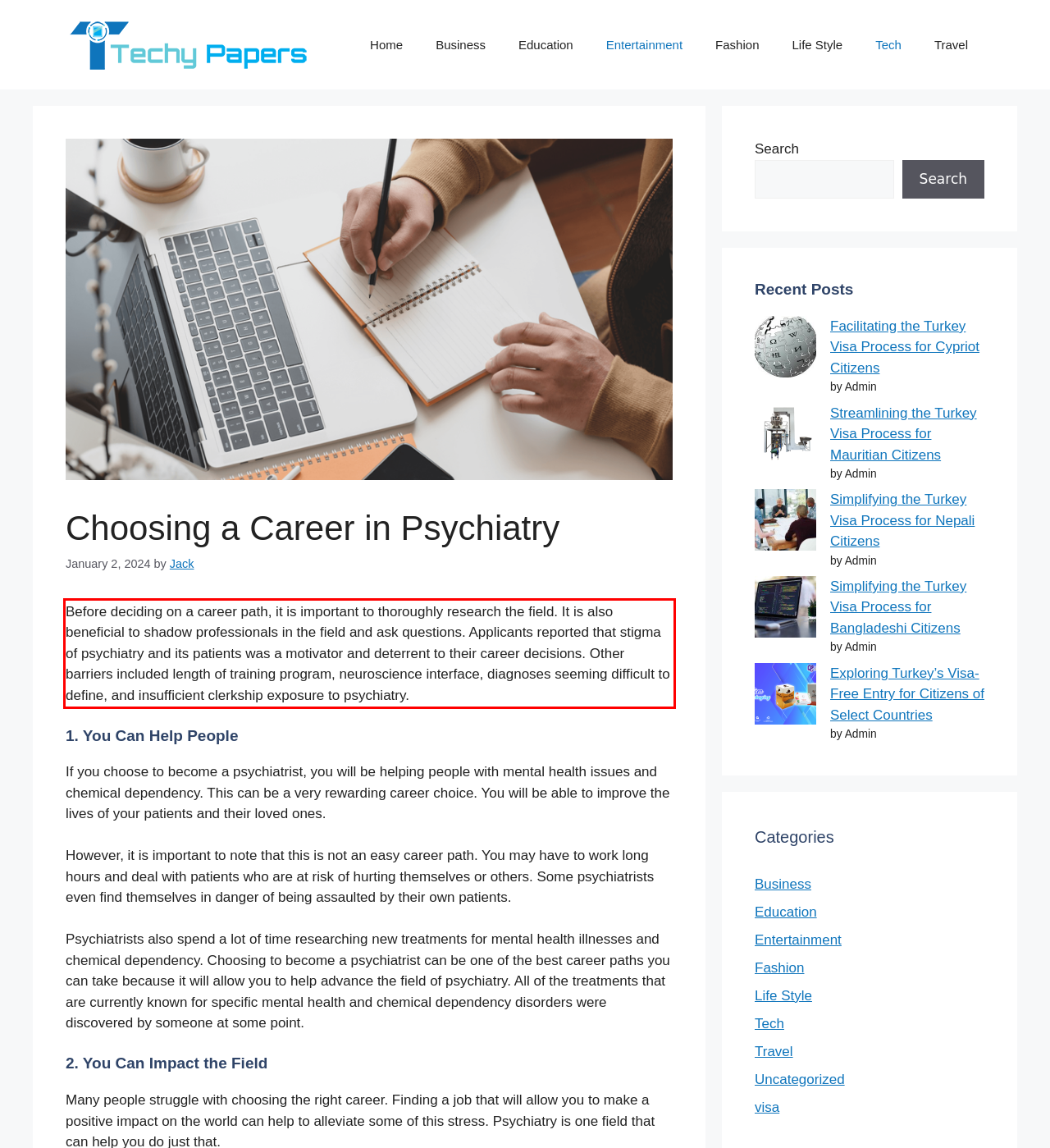Please identify and extract the text from the UI element that is surrounded by a red bounding box in the provided webpage screenshot.

Before deciding on a career path, it is important to thoroughly research the field. It is also beneficial to shadow professionals in the field and ask questions. Applicants reported that stigma of psychiatry and its patients was a motivator and deterrent to their career decisions. Other barriers included length of training program, neuroscience interface, diagnoses seeming difficult to define, and insufficient clerkship exposure to psychiatry.